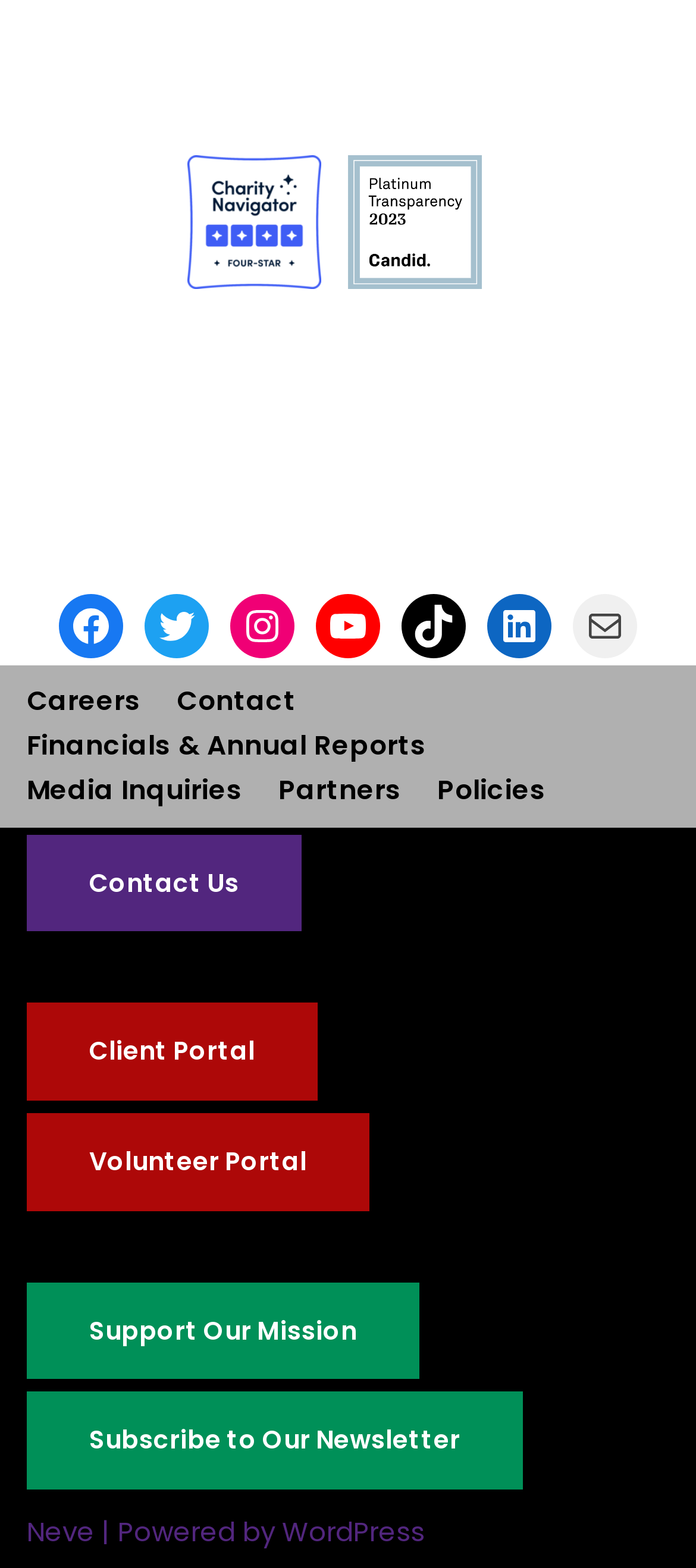Locate the bounding box coordinates of the area you need to click to fulfill this instruction: 'Learn more about the 4 Paws transparency score.'. The coordinates must be in the form of four float numbers ranging from 0 to 1: [left, top, right, bottom].

[0.5, 0.159, 0.692, 0.182]